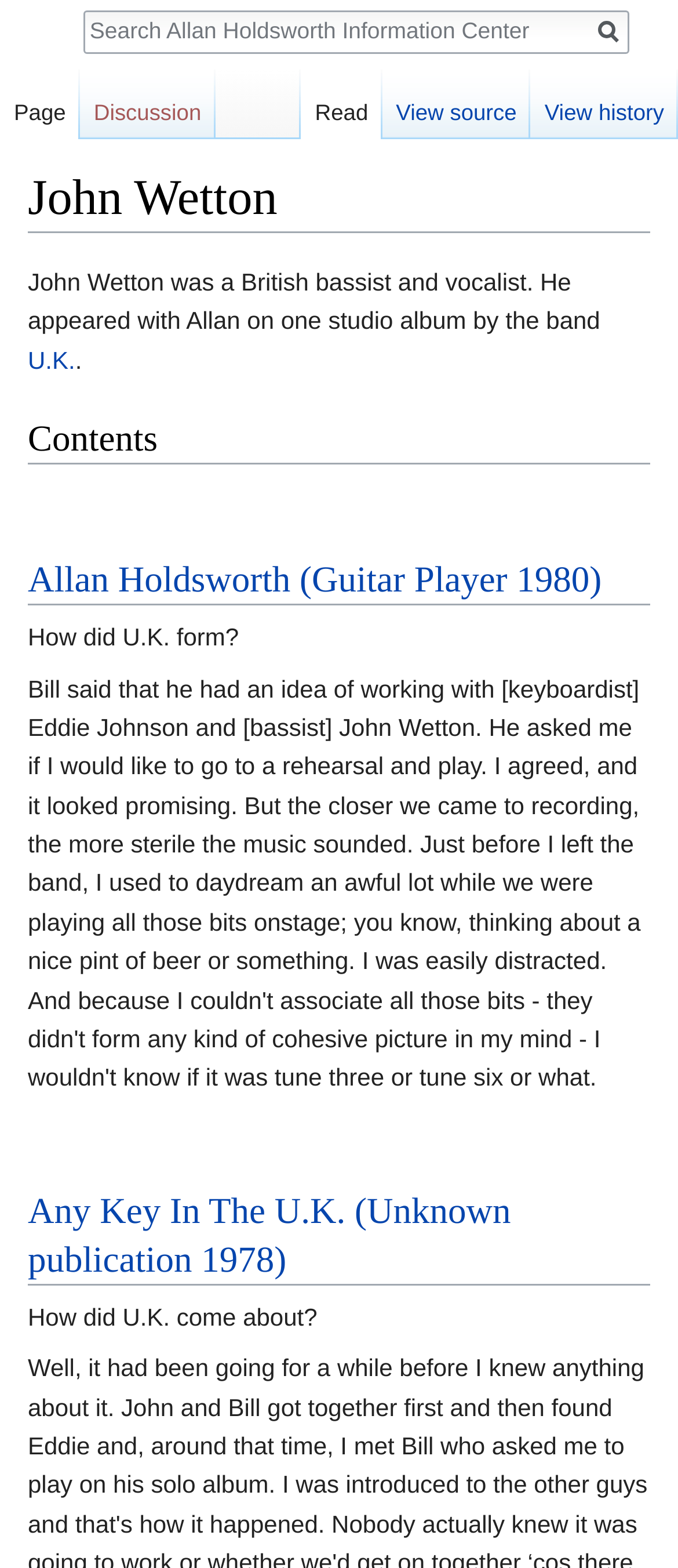Provide the bounding box coordinates of the HTML element described by the text: "View source".

[0.563, 0.044, 0.783, 0.089]